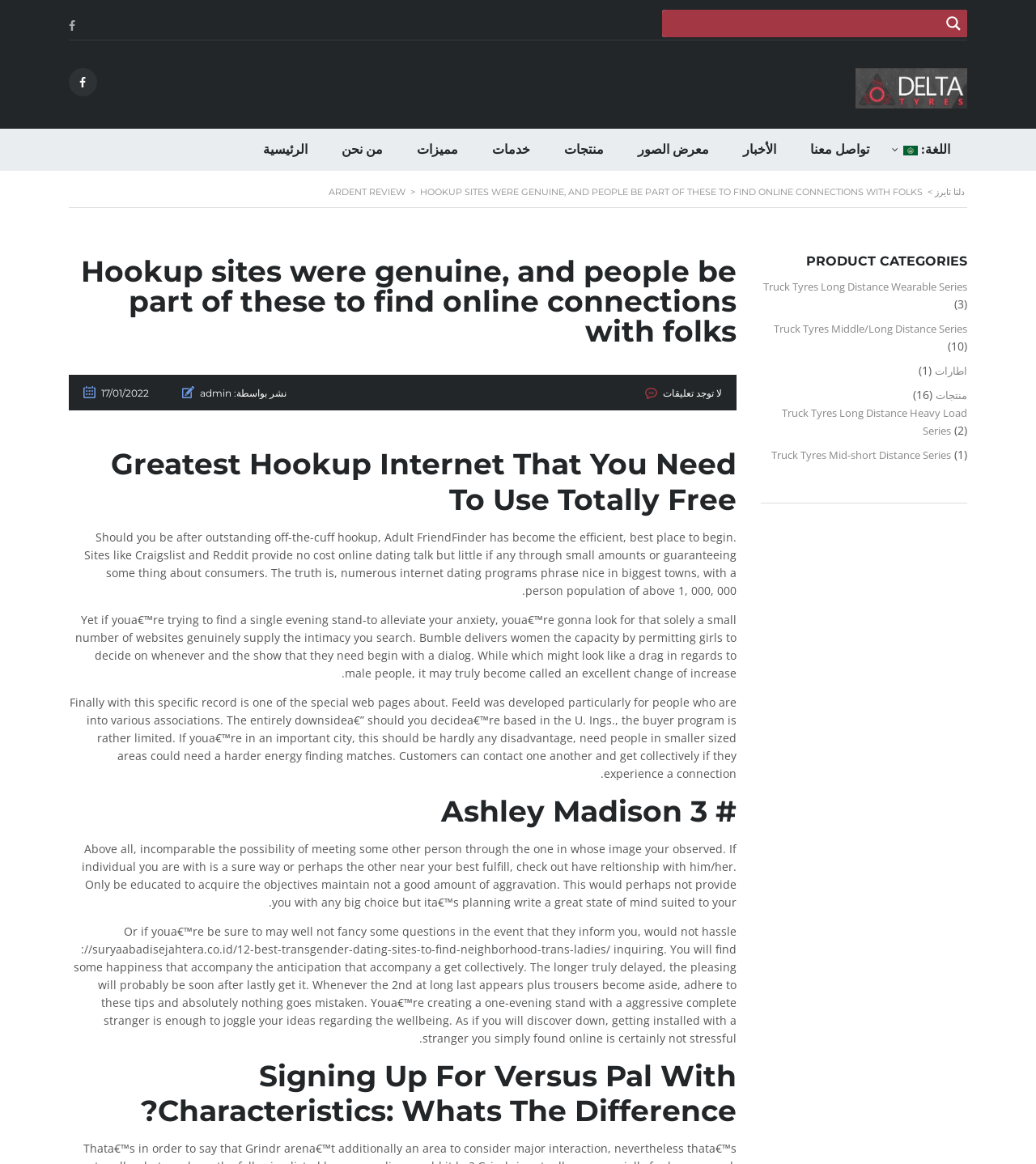Point out the bounding box coordinates of the section to click in order to follow this instruction: "Search for something".

[0.647, 0.008, 0.898, 0.033]